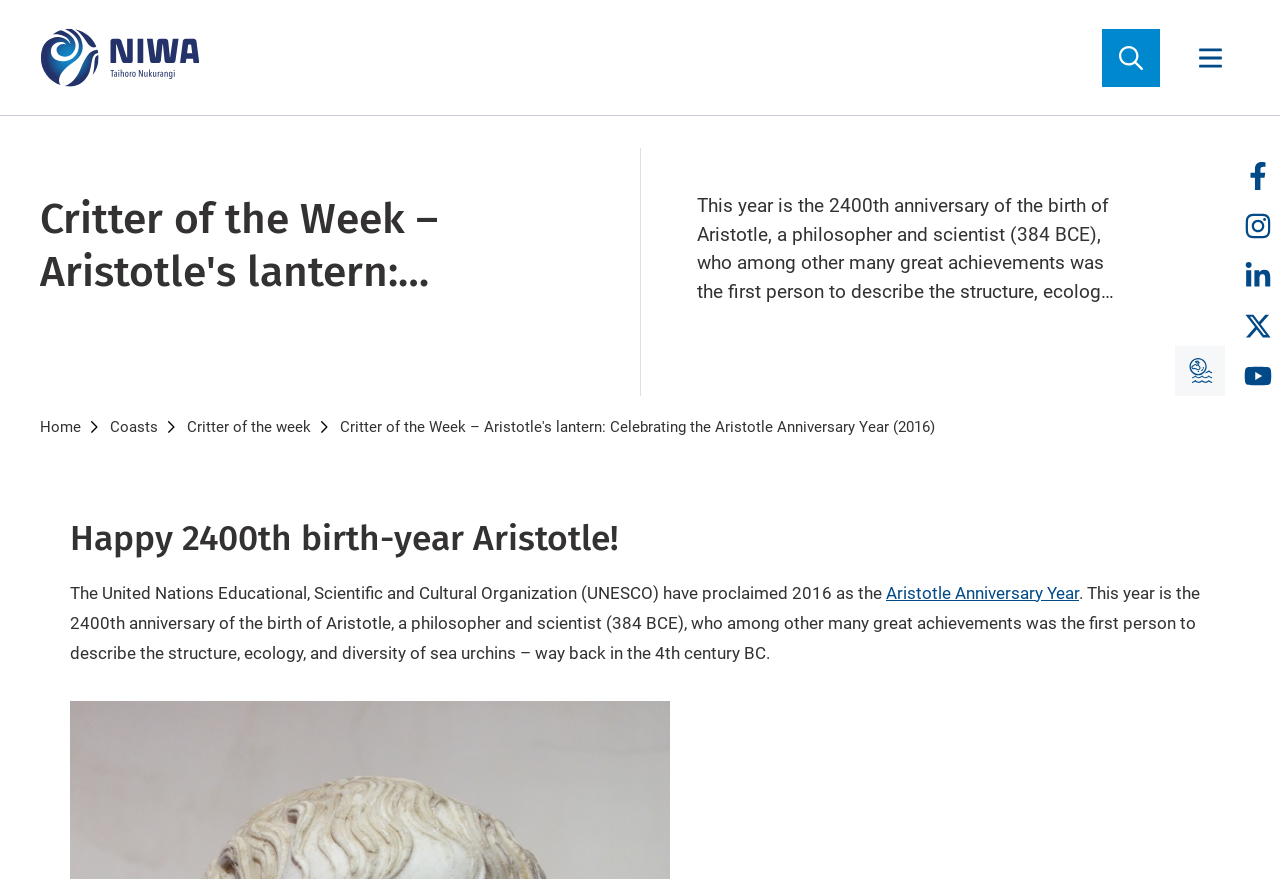From the element description: ".st0{display:none;} .st1{display:inline;}", extract the bounding box coordinates of the UI element. The coordinates should be expressed as four float numbers between 0 and 1, in the order [left, top, right, bottom].

[0.918, 0.394, 0.957, 0.45]